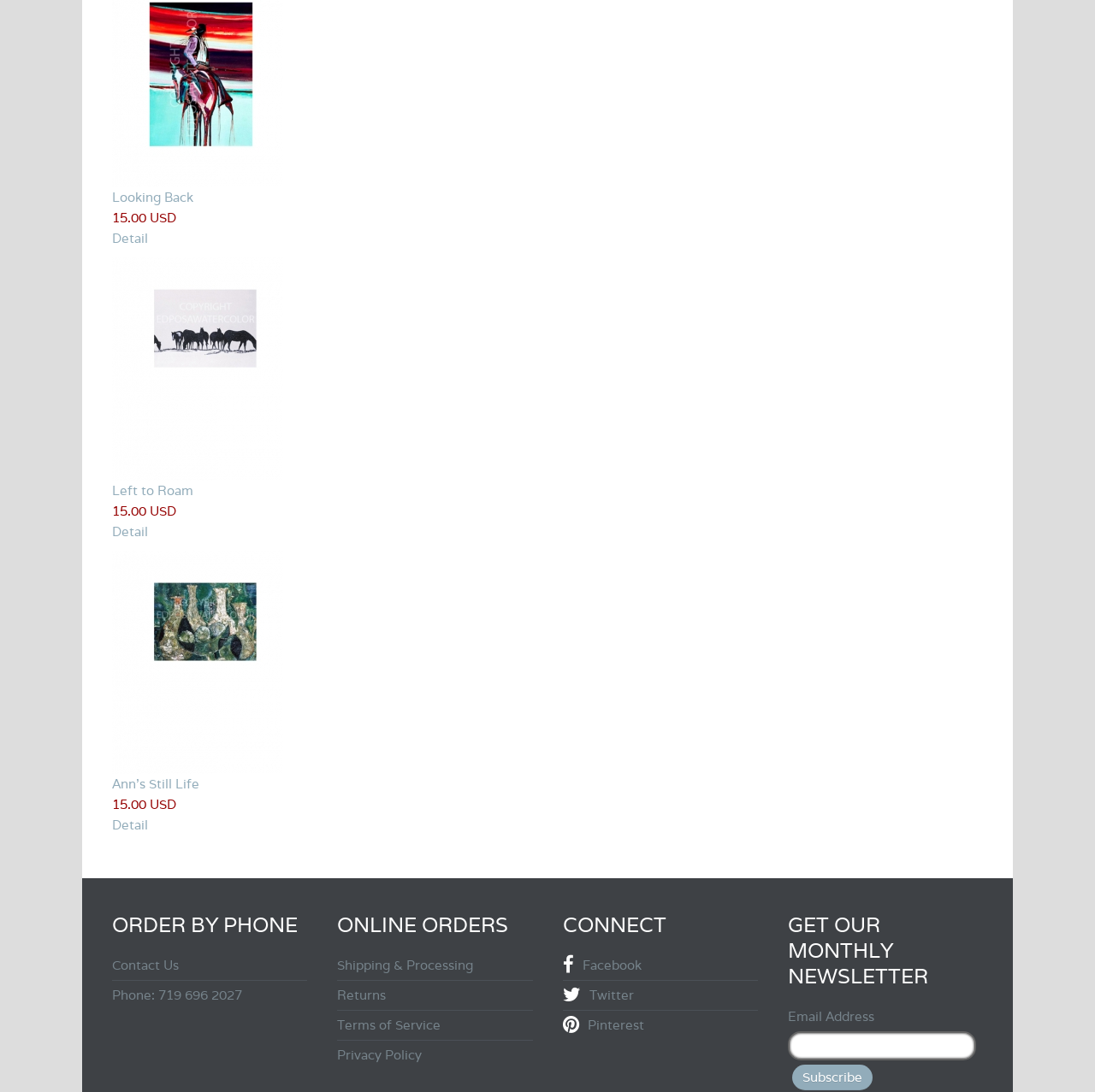Carefully examine the image and provide an in-depth answer to the question: What is the button below the textbox for?

I found a button 'Subscribe' below the textbox, indicating that it is for submitting the email address to subscribe to a newsletter.